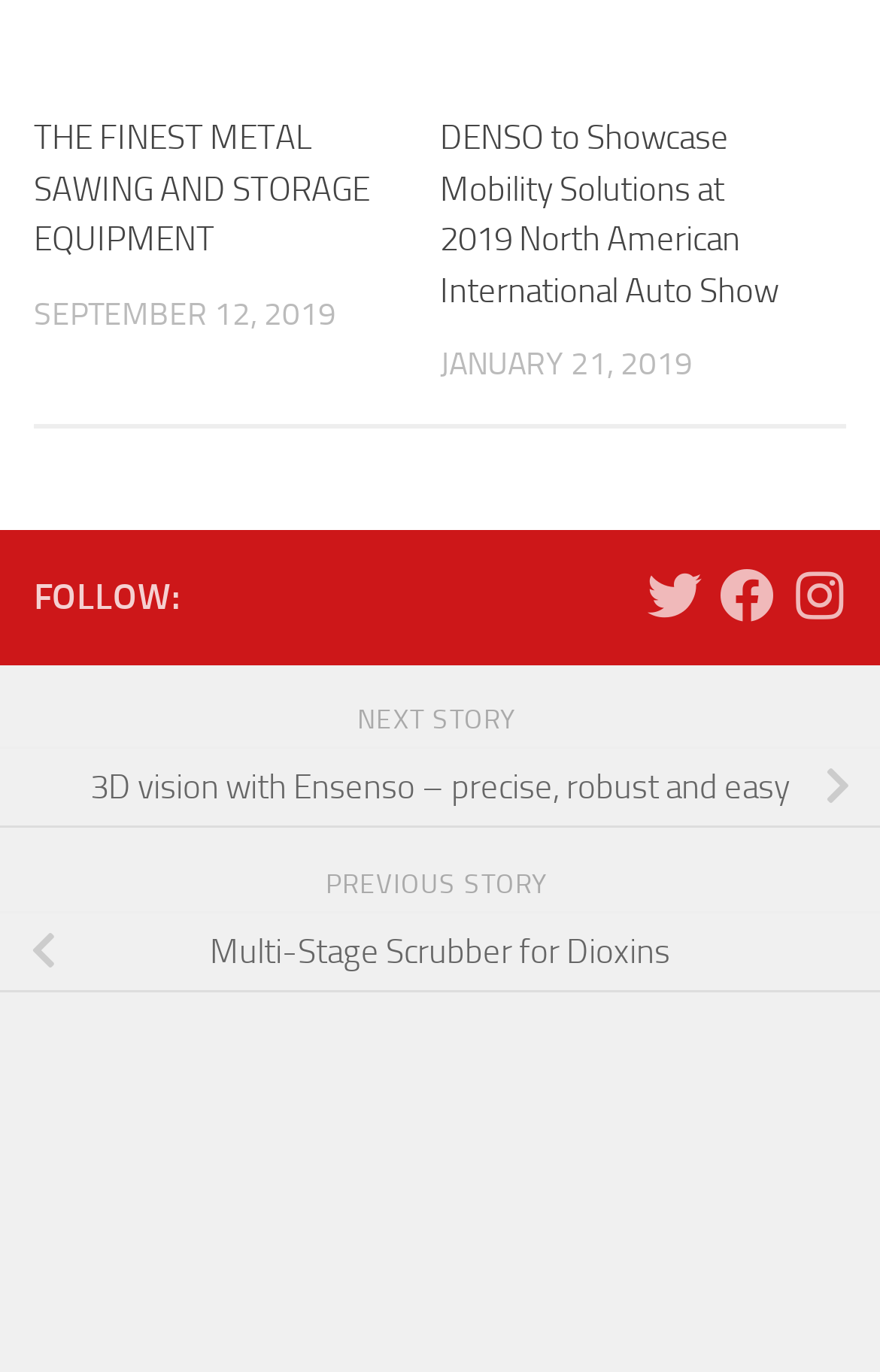What is the topic of the second news article?
Give a one-word or short-phrase answer derived from the screenshot.

Mobility Solutions